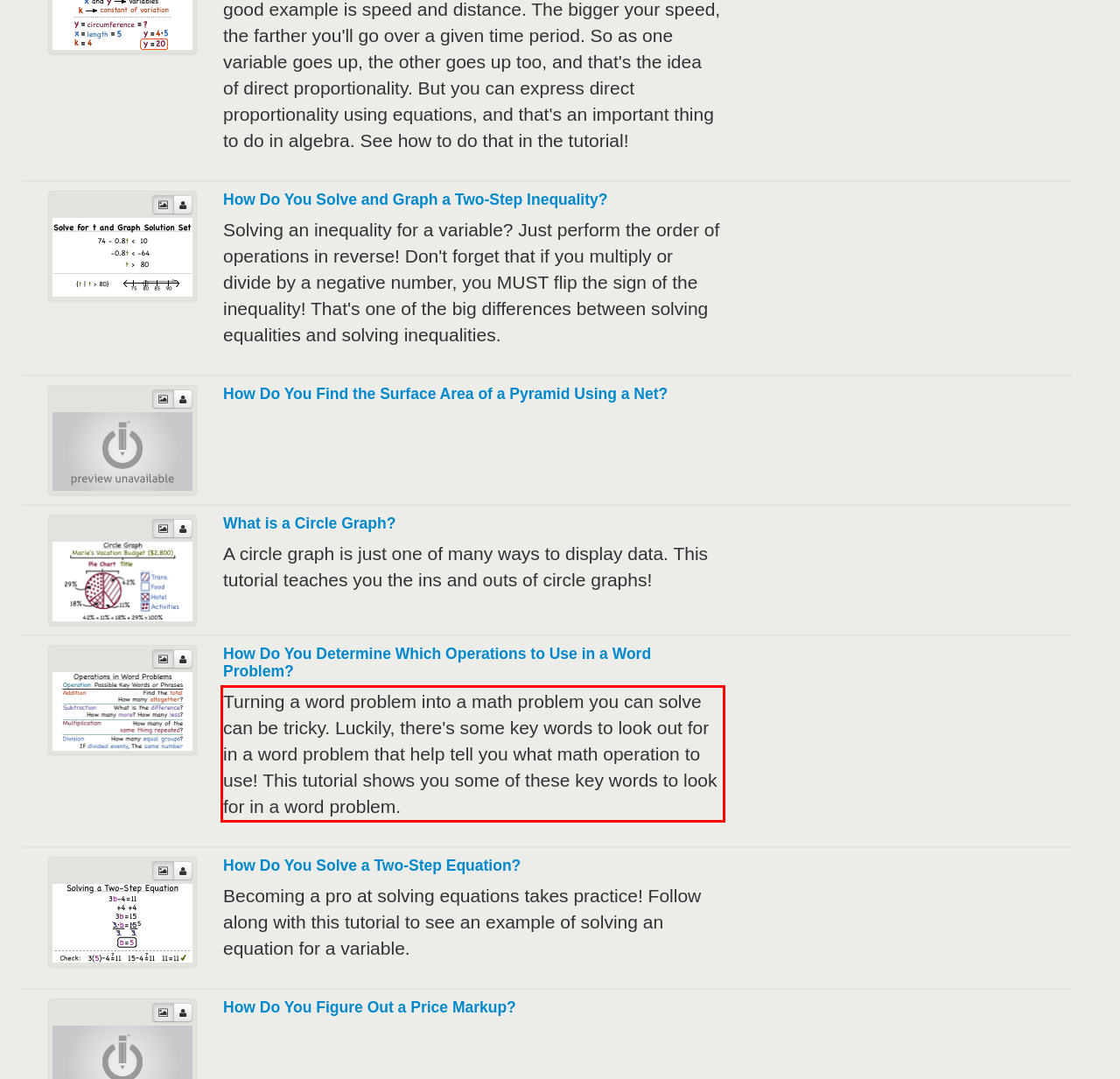Identify the text inside the red bounding box on the provided webpage screenshot by performing OCR.

Turning a word problem into a math problem you can solve can be tricky. Luckily, there's some key words to look out for in a word problem that help tell you what math operation to use! This tutorial shows you some of these key words to look for in a word problem.